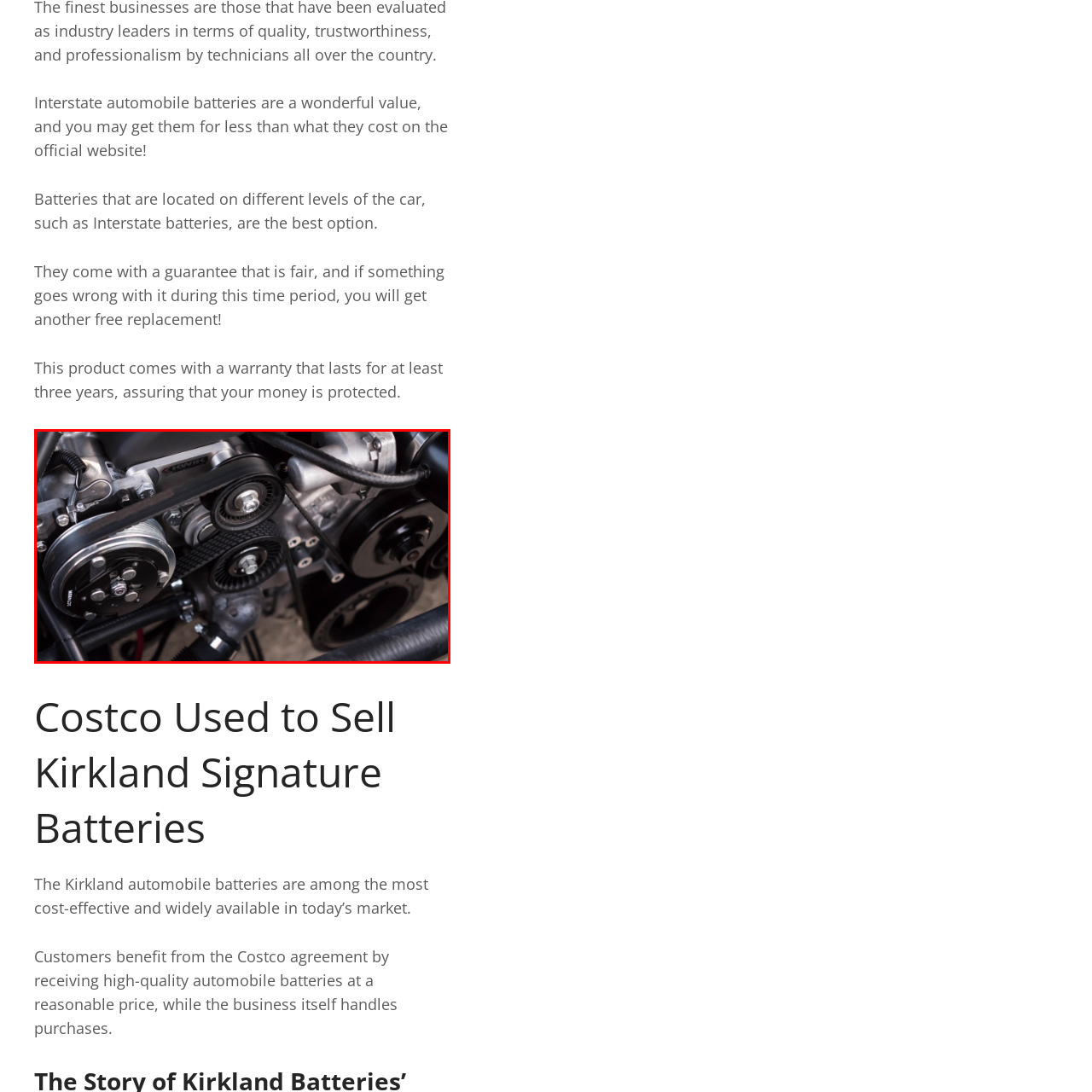Examine the image highlighted by the red boundary, What is the brand mentioned in the caption that offers quality batteries? Provide your answer in a single word or phrase.

Costco